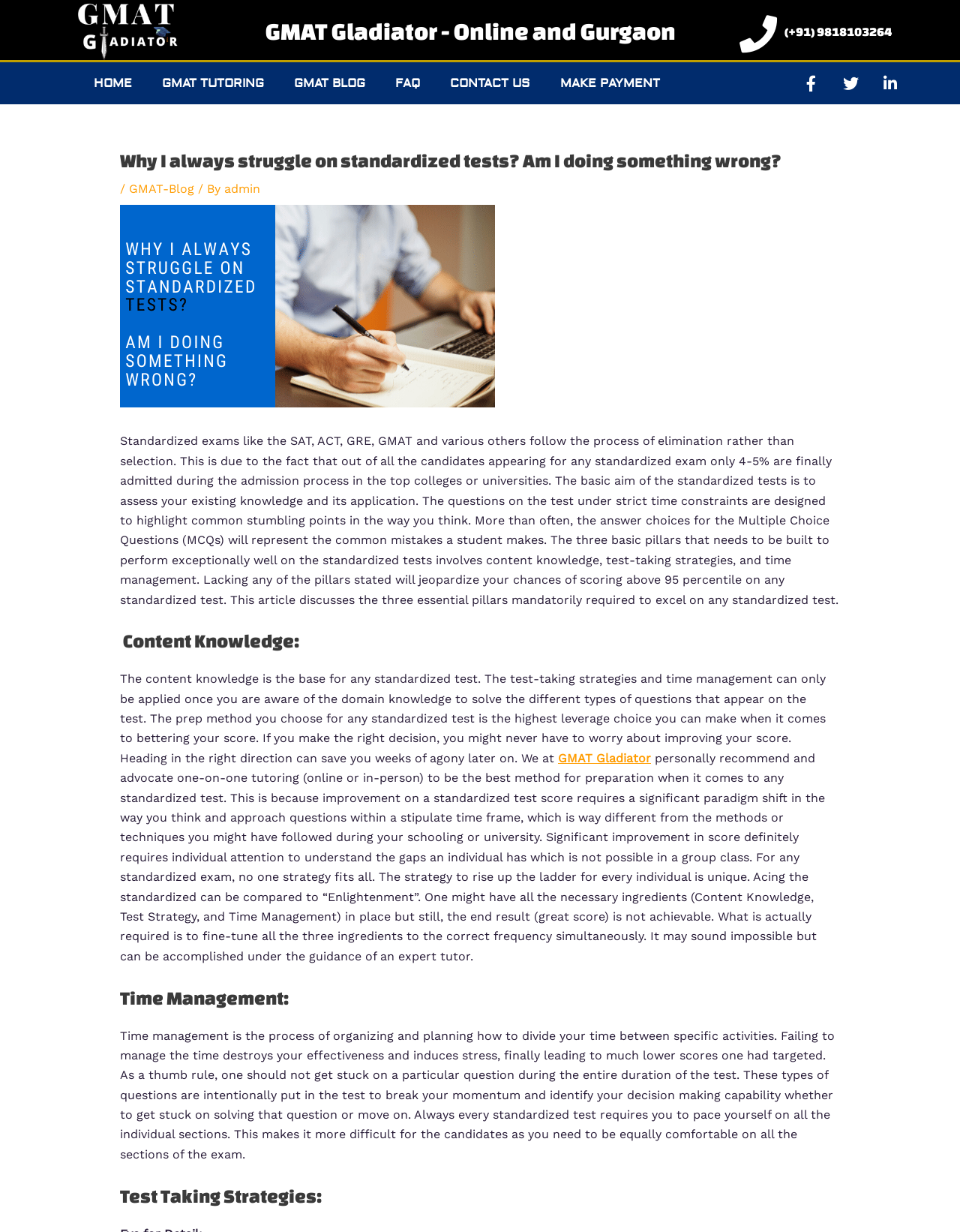What is the purpose of standardized tests?
Please provide a detailed answer to the question.

According to the webpage, the basic aim of standardized tests is to assess a student's existing knowledge and its application. This is stated in the paragraph that begins with 'Standardized exams like the SAT, ACT, GRE, GMAT and various others...'.